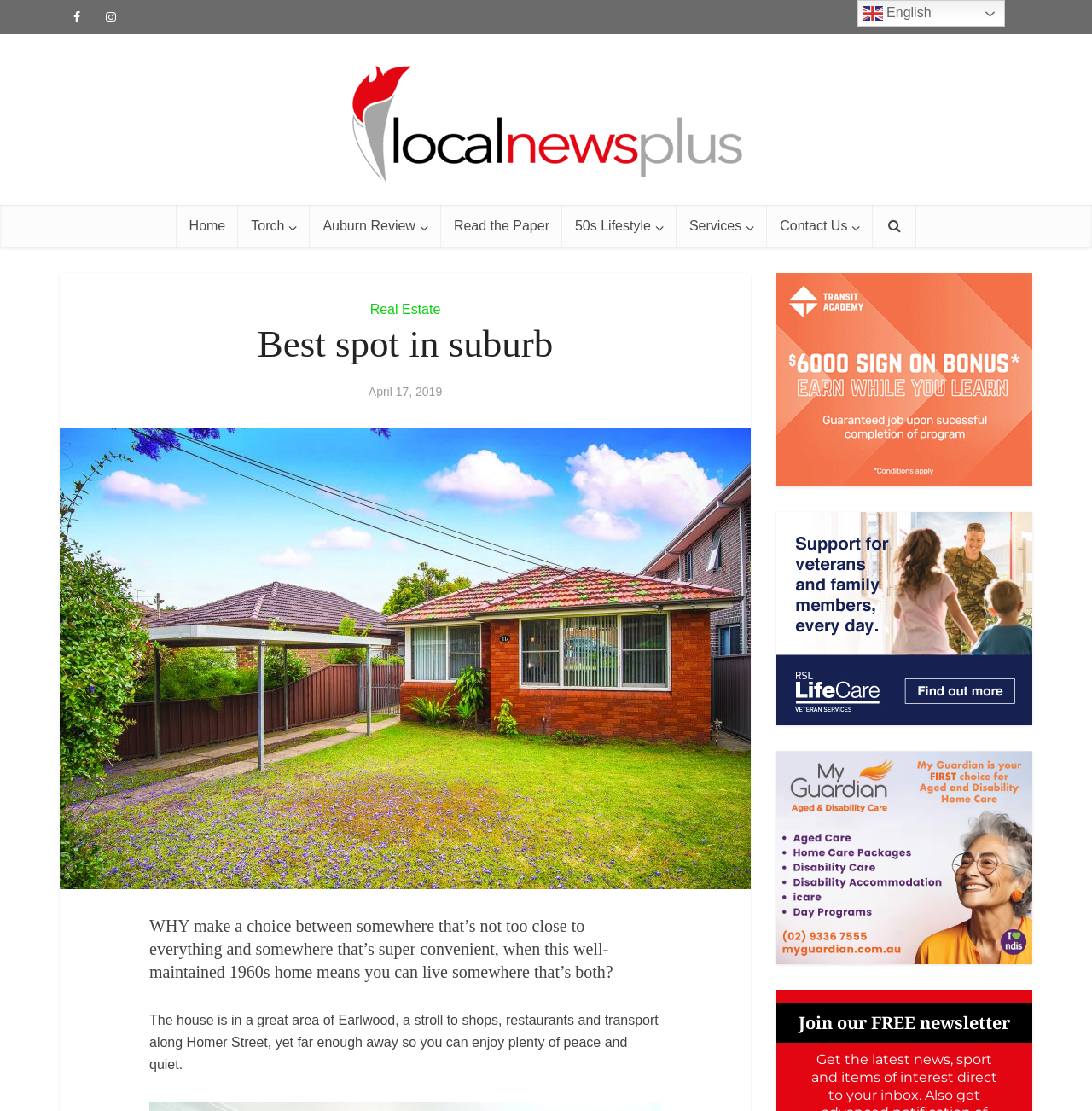Locate the bounding box of the UI element defined by this description: "aria-label="My Guardian MREC 18640"". The coordinates should be given as four float numbers between 0 and 1, formatted as [left, top, right, bottom].

[0.711, 0.765, 0.945, 0.777]